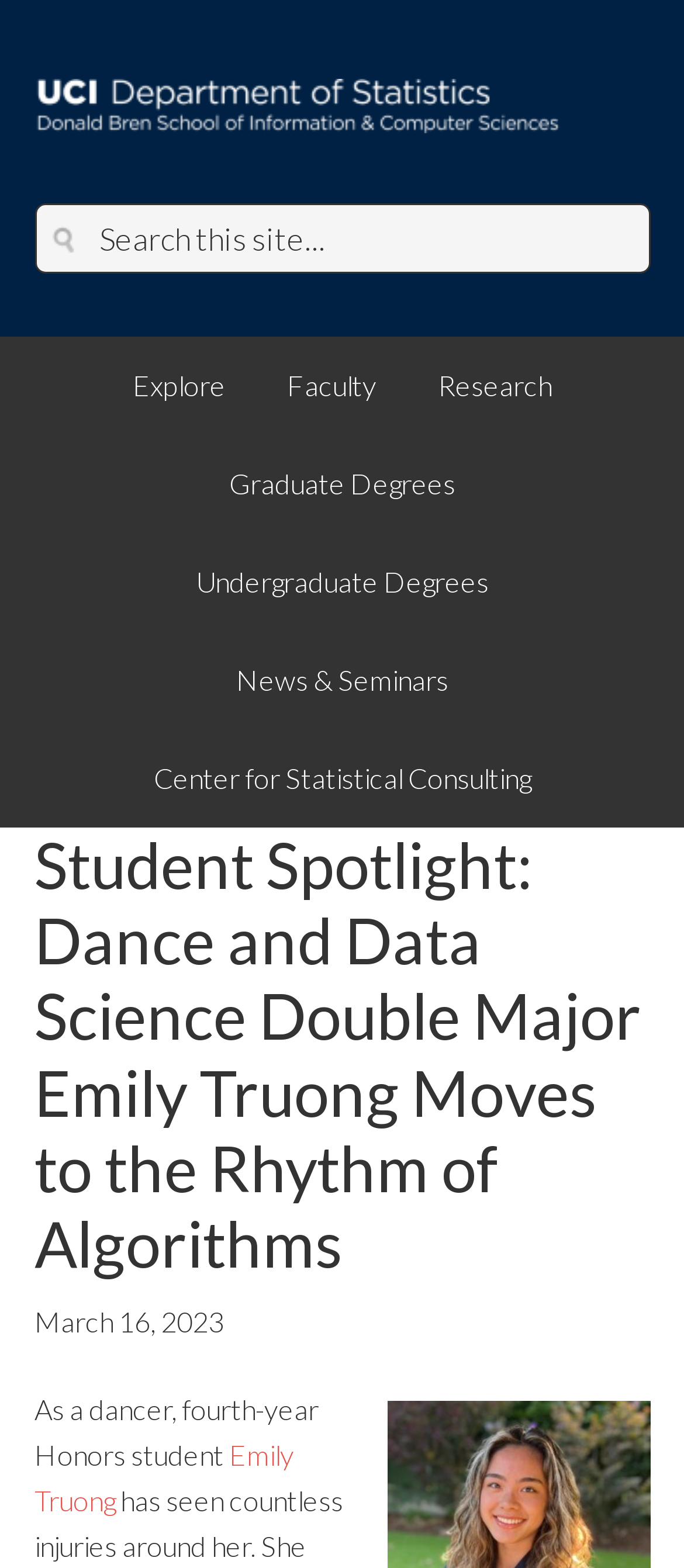Predict the bounding box coordinates for the UI element described as: "name="s" placeholder="Search this site..."". The coordinates should be four float numbers between 0 and 1, presented as [left, top, right, bottom].

[0.05, 0.13, 0.95, 0.174]